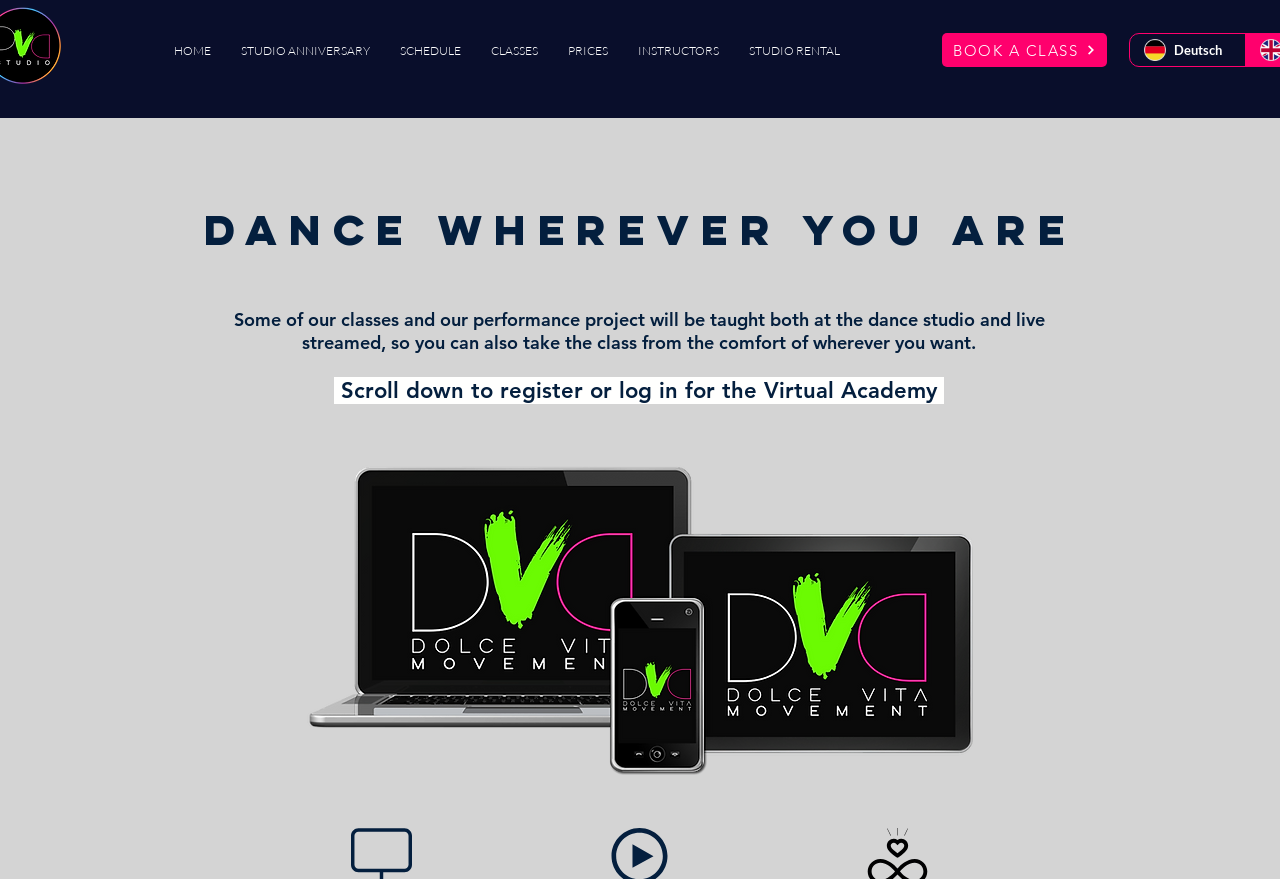Please give the bounding box coordinates of the area that should be clicked to fulfill the following instruction: "Learn about CLASSES". The coordinates should be in the format of four float numbers from 0 to 1, i.e., [left, top, right, bottom].

[0.372, 0.034, 0.432, 0.081]